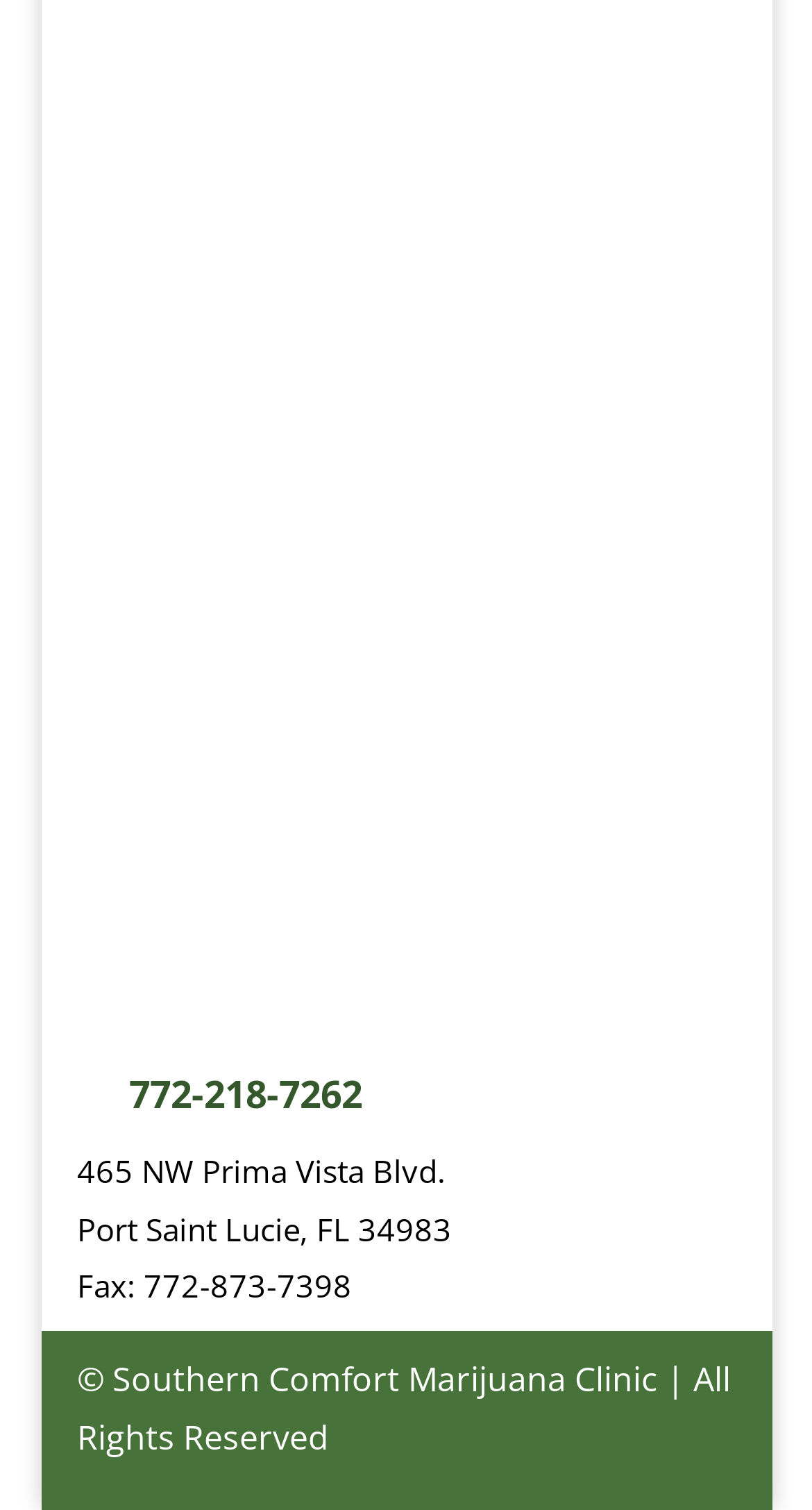What is the fax number of the clinic?
Please answer the question with as much detail as possible using the screenshot.

The fax number of the clinic is mentioned on the webpage as 'Fax: 772-873-7398', which can be used to send fax messages to the clinic.